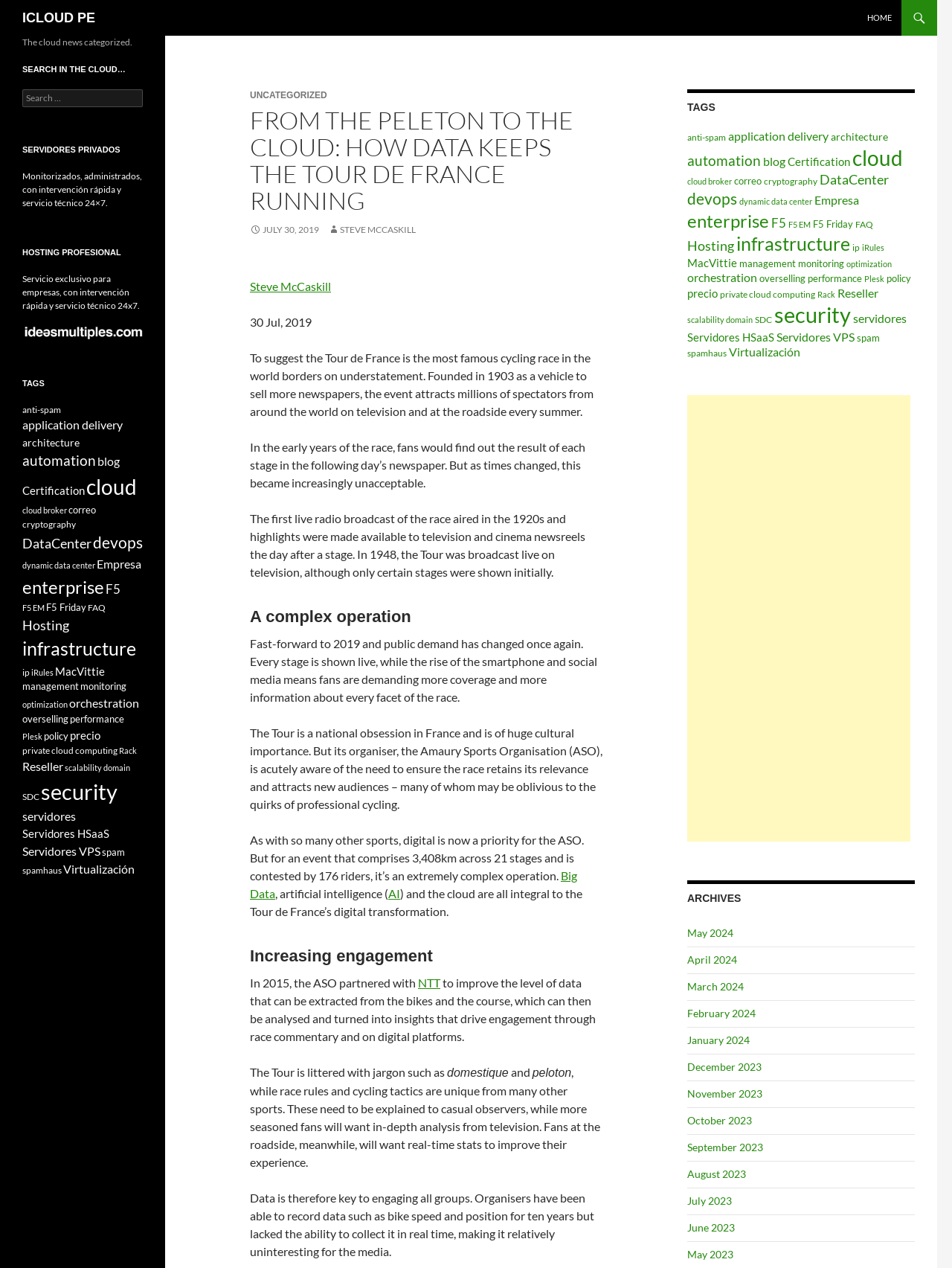Based on the element description "Virtualización", predict the bounding box coordinates of the UI element.

[0.066, 0.68, 0.141, 0.691]